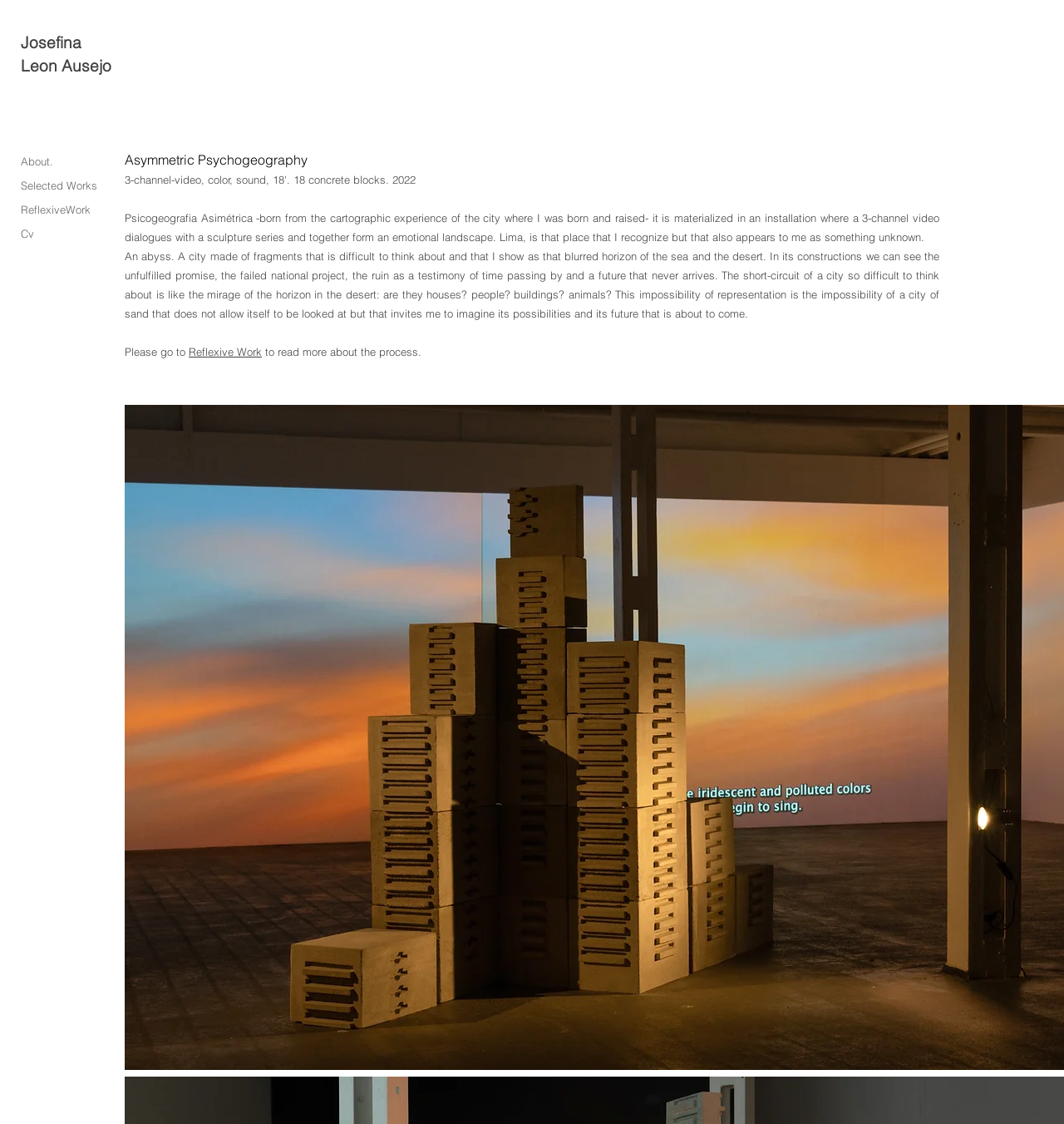What is the name of the artist?
Based on the image, provide a one-word or brief-phrase response.

Josefina Leon Ausejo